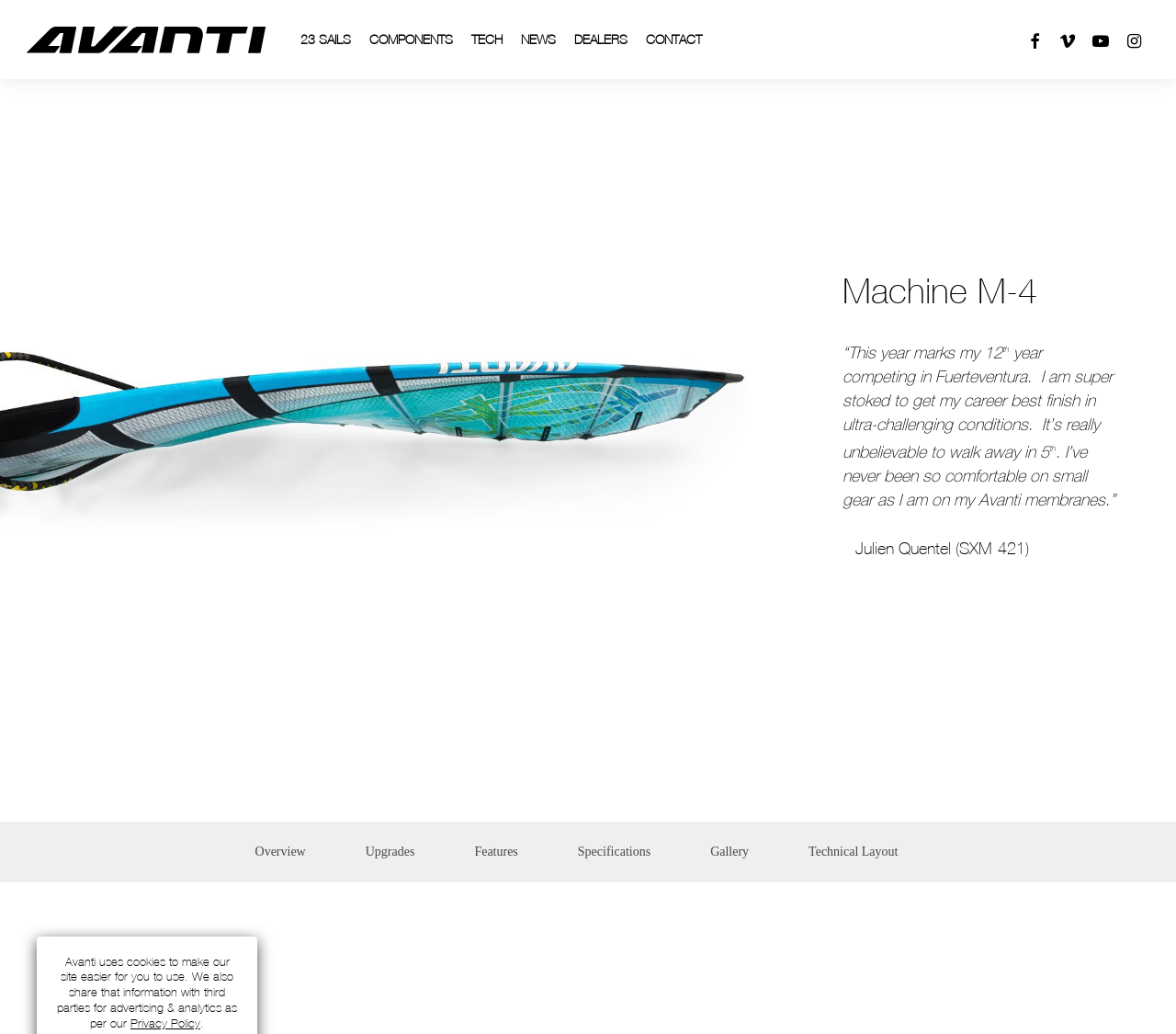Determine the bounding box coordinates for the element that should be clicked to follow this instruction: "Check out Technical Layout of Machine M-4". The coordinates should be given as four float numbers between 0 and 1, in the format [left, top, right, bottom].

[0.688, 0.795, 0.764, 0.853]